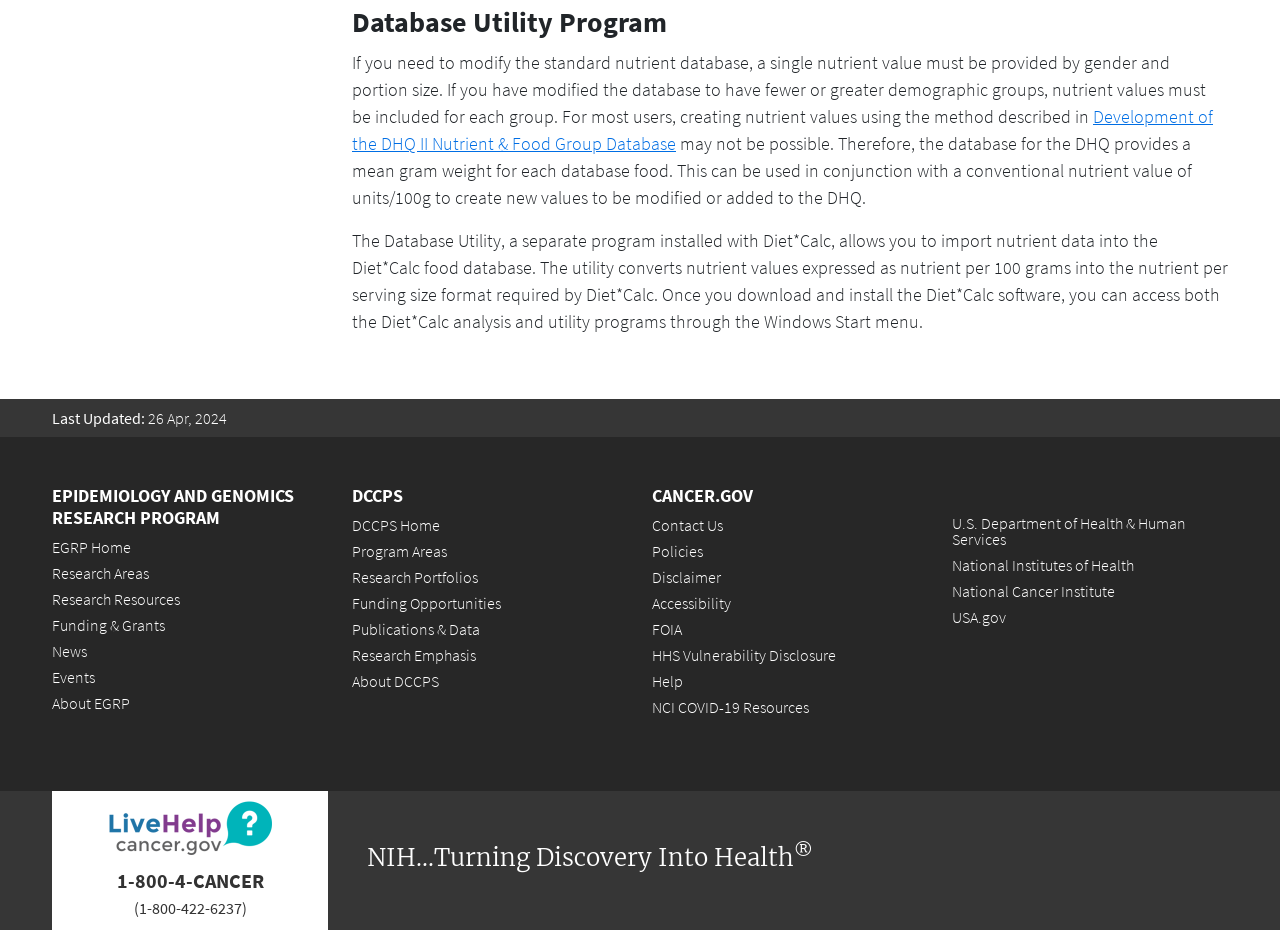Locate and provide the bounding box coordinates for the HTML element that matches this description: "National Institutes of Health".

[0.744, 0.597, 0.886, 0.619]